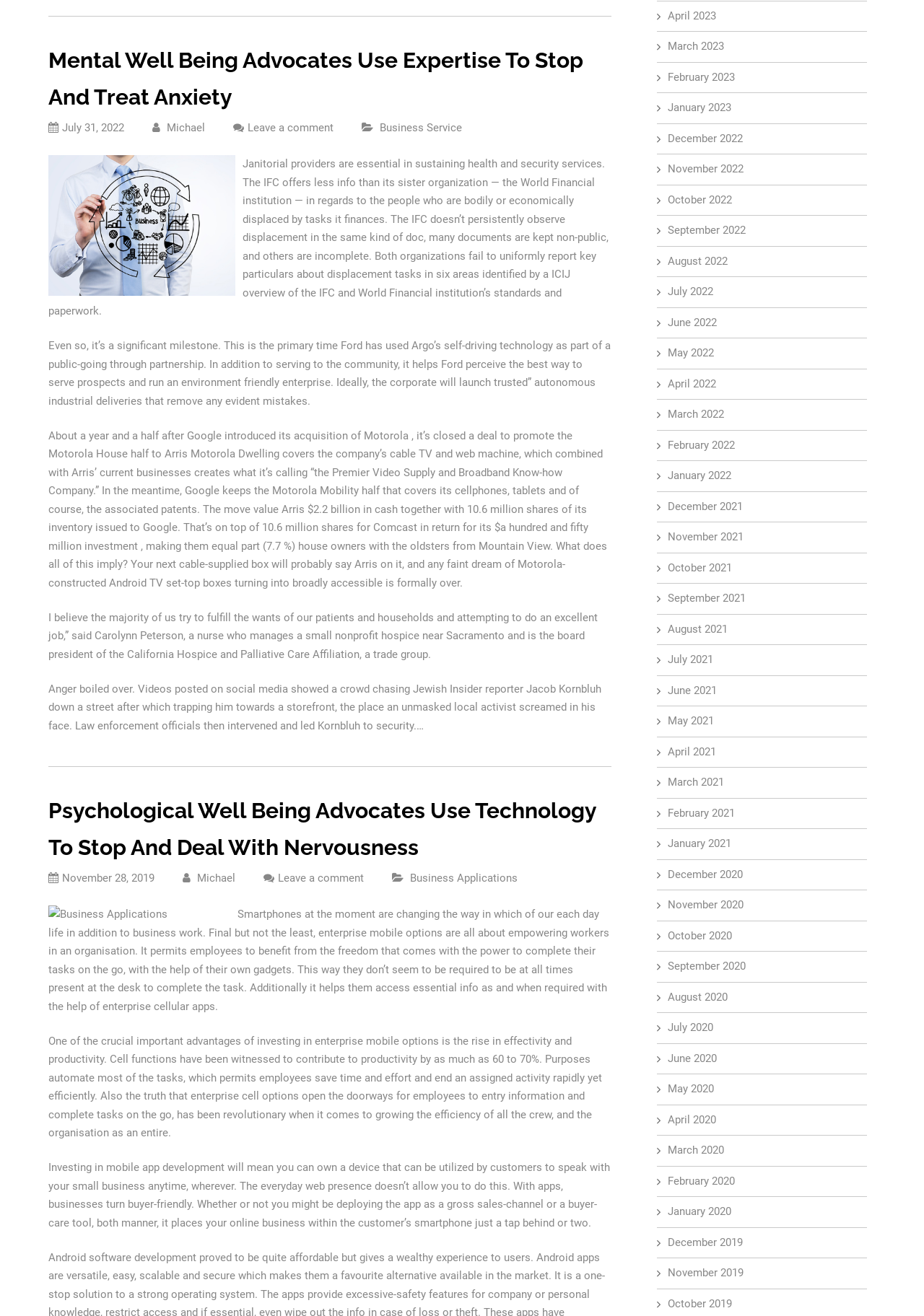What is the benefit of investing in mobile app development?
Please answer the question with a detailed response using the information from the screenshot.

The text states that 'investing in mobile app development will mean you can own a device that can be used by customers to communicate with your business anytime, anywhere', which implies that it can increase efficiency.